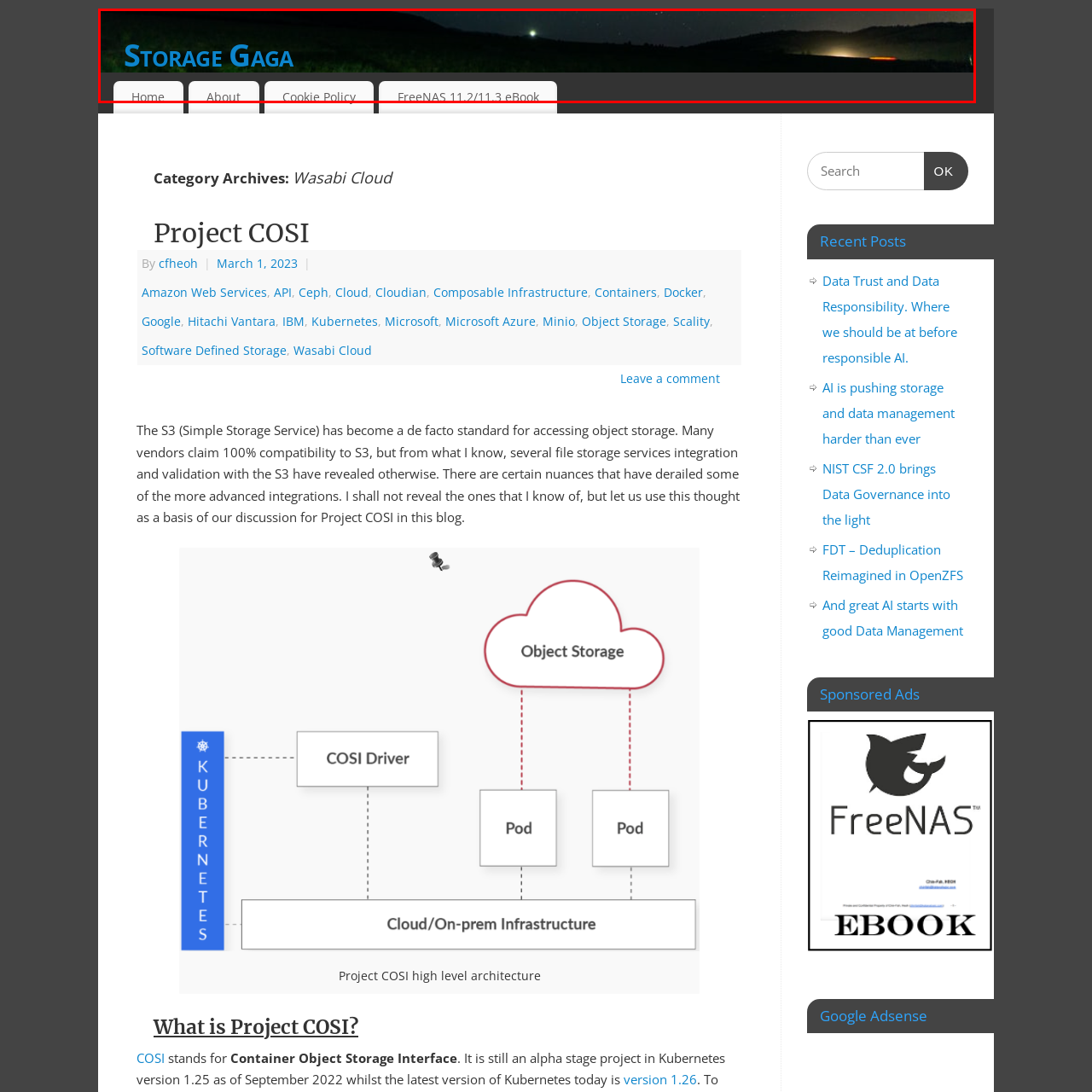Describe meticulously the scene encapsulated by the red boundary in the image.

The image features a sleek and modern banner for the website "Storage Gaga," prominently displaying the title in a bold, playful blue font. The background showcases a serene nighttime landscape, with a slight blur of stars twinkling against a dark sky. The banner conveys a sense of tranquility and depth, with various hill silhouettes contrasting against the illuminated areas from distant lights, adding a sense of mystery to the scene. Below the title, a navigation menu with links such as "Home," "About," "Cookie Policy," and "FreeNAS 11.2/11.3 eBook" provides users quick access to different sections of the site, enhancing user interaction and navigation.